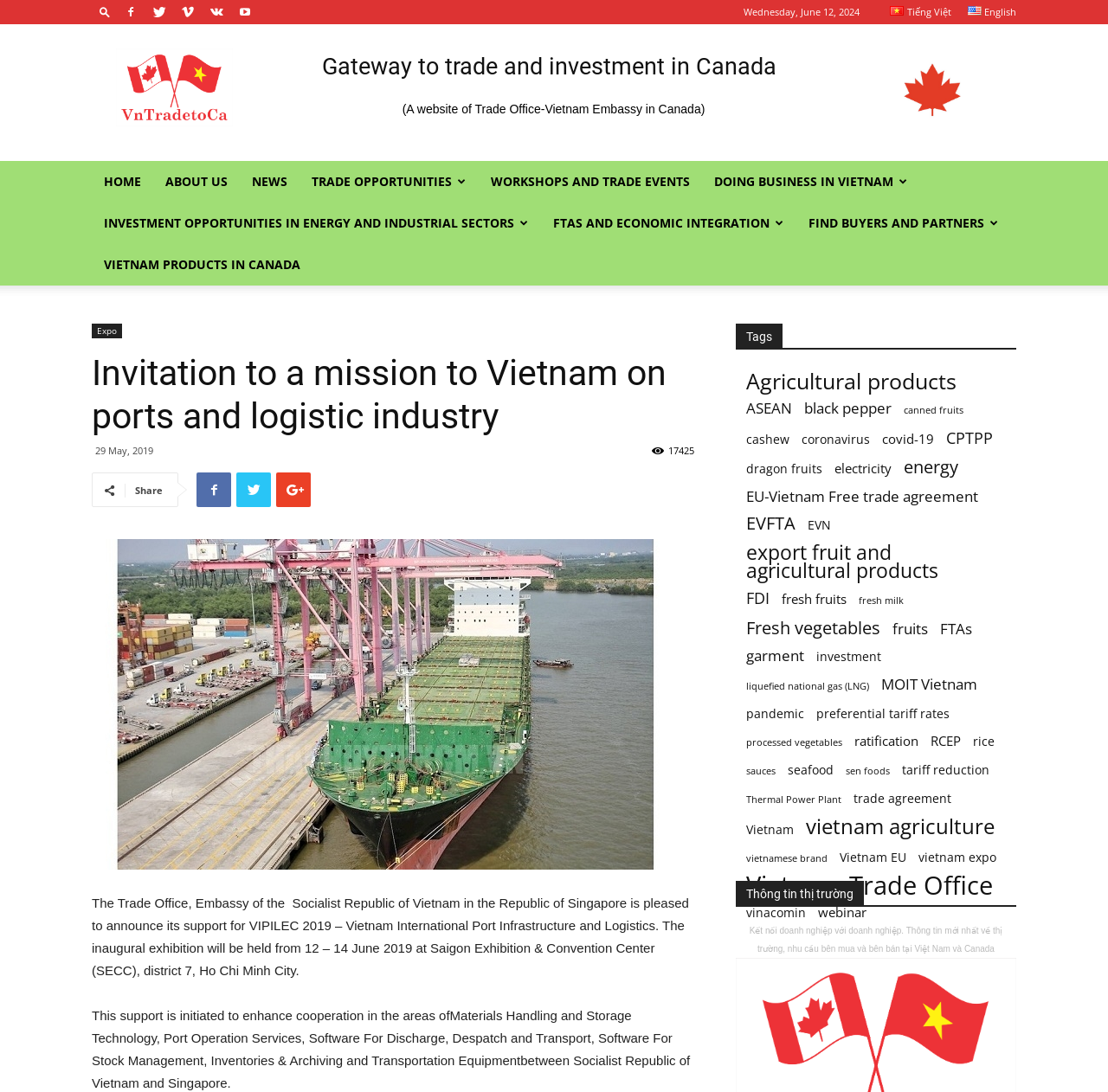Provide the bounding box coordinates of the area you need to click to execute the following instruction: "View the 'Invitation to a mission to Vietnam on ports and logistic industry' heading".

[0.083, 0.322, 0.627, 0.401]